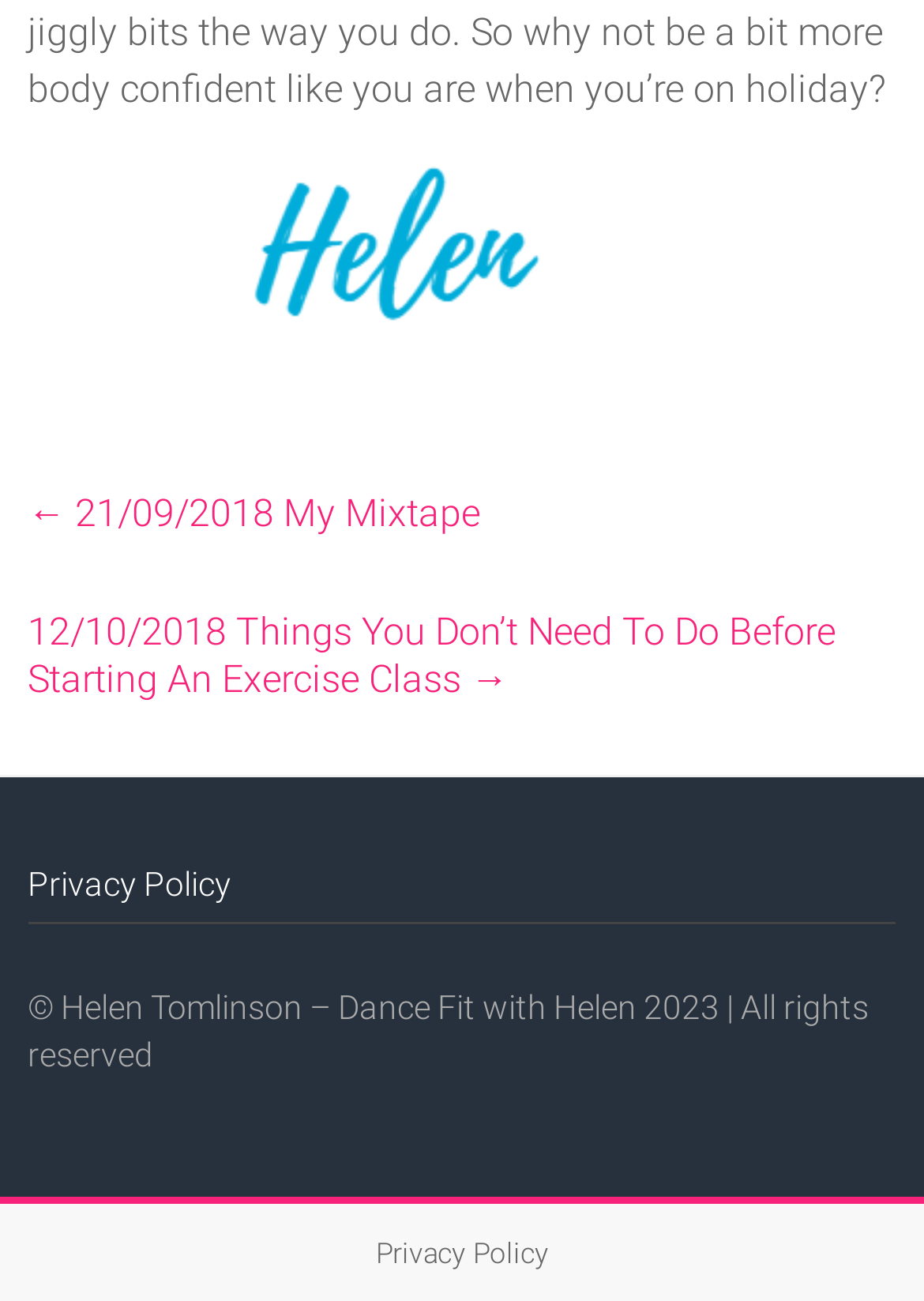What is the date of the previous blog post?
Kindly answer the question with as much detail as you can.

I found the date by looking at the link '← 21/09/2018 My Mixtape' which suggests that it is a previous blog post.